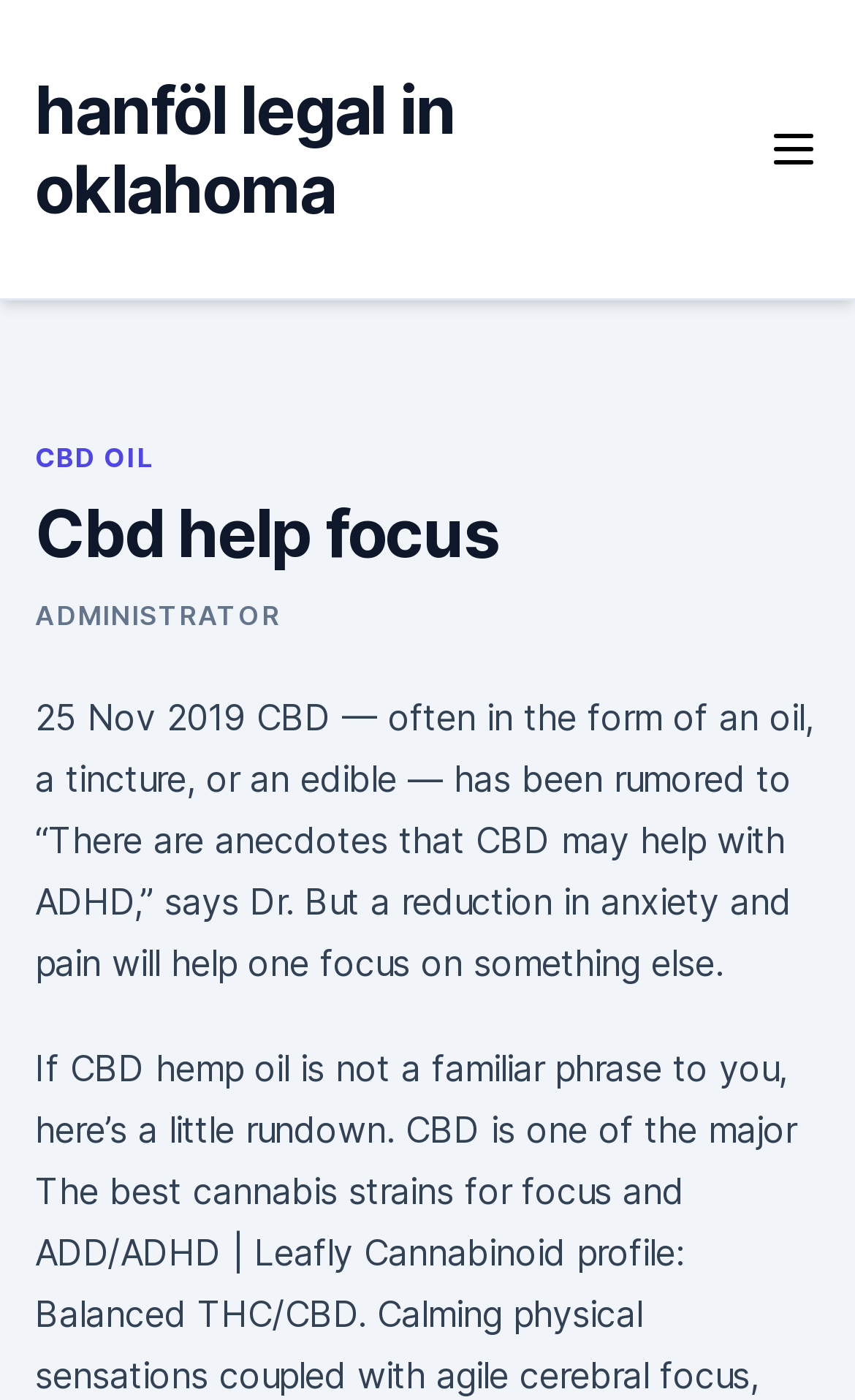Who is mentioned in the article?
Based on the image, answer the question in a detailed manner.

The article mentions a quote from a doctor, referred to as 'Dr.', who comments on the potential benefits of CBD for ADHD.